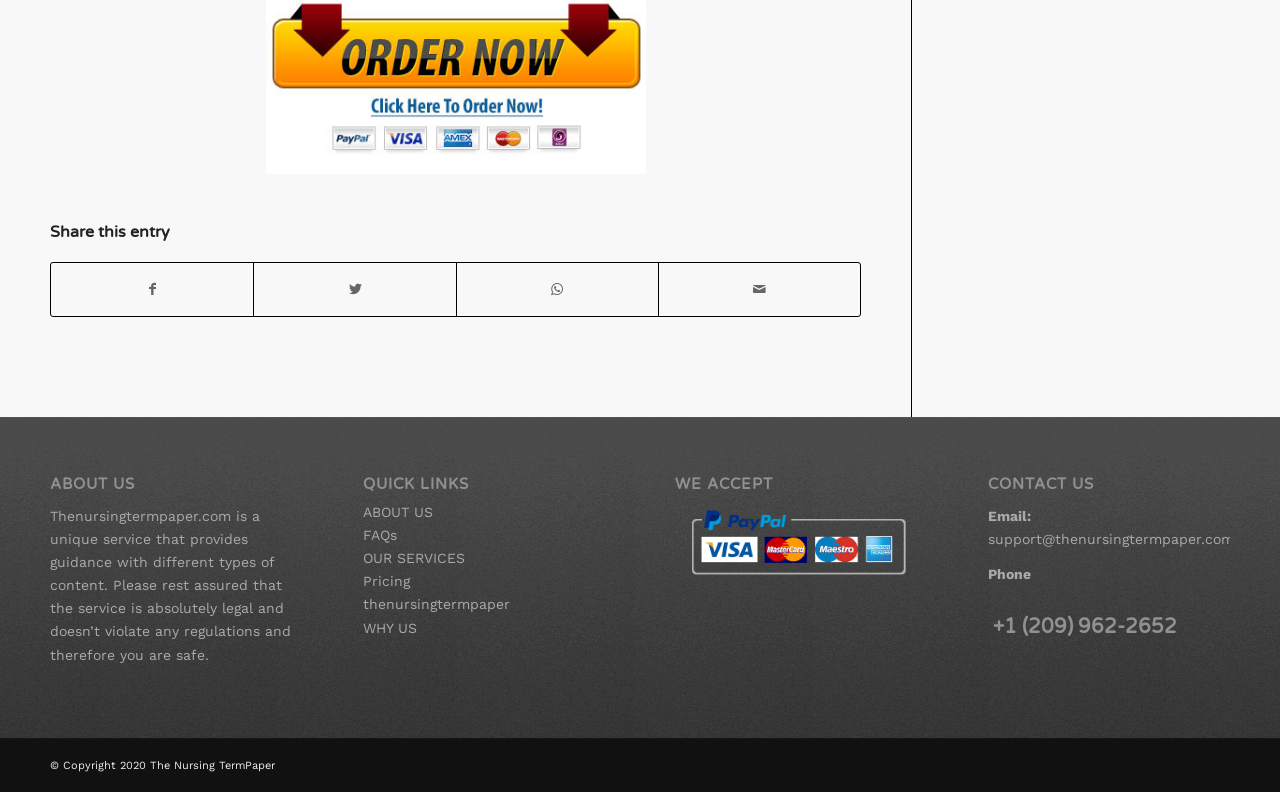Predict the bounding box coordinates of the area that should be clicked to accomplish the following instruction: "Contact us by email". The bounding box coordinates should consist of four float numbers between 0 and 1, i.e., [left, top, right, bottom].

[0.772, 0.671, 0.964, 0.691]